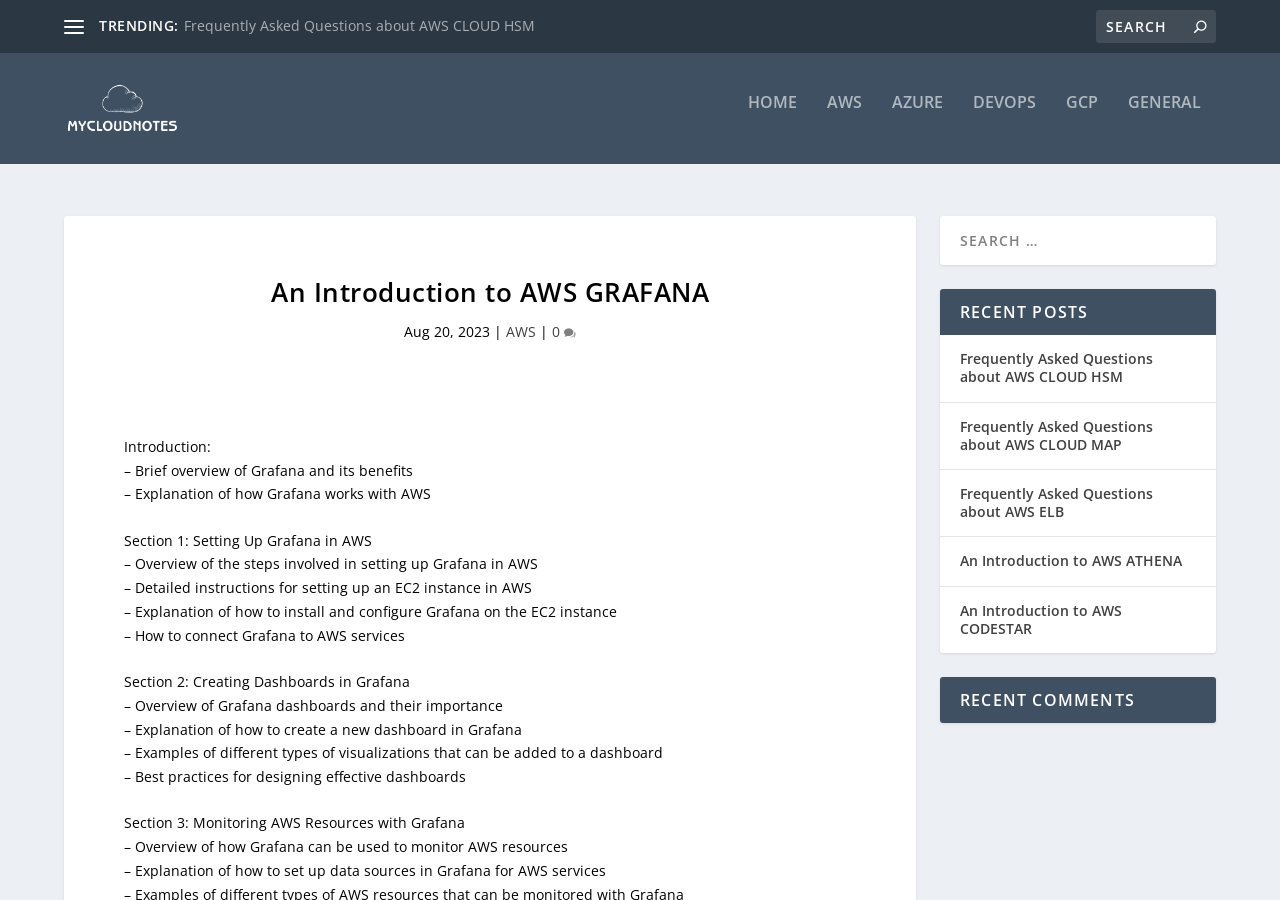Identify the bounding box coordinates of the region that should be clicked to execute the following instruction: "View recent posts".

[0.734, 0.307, 0.95, 0.358]